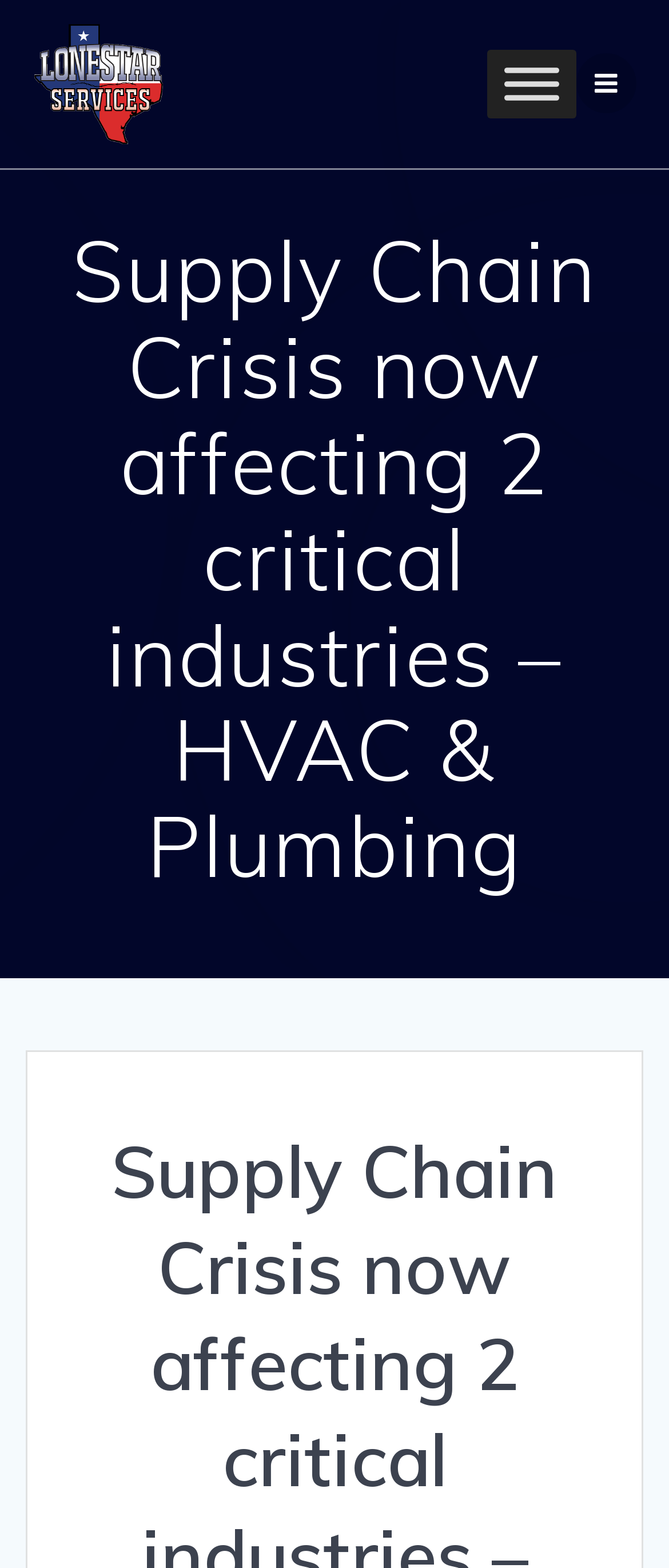Please find the top heading of the webpage and generate its text.

Supply Chain Crisis now affecting 2 critical industries – HVAC & Plumbing